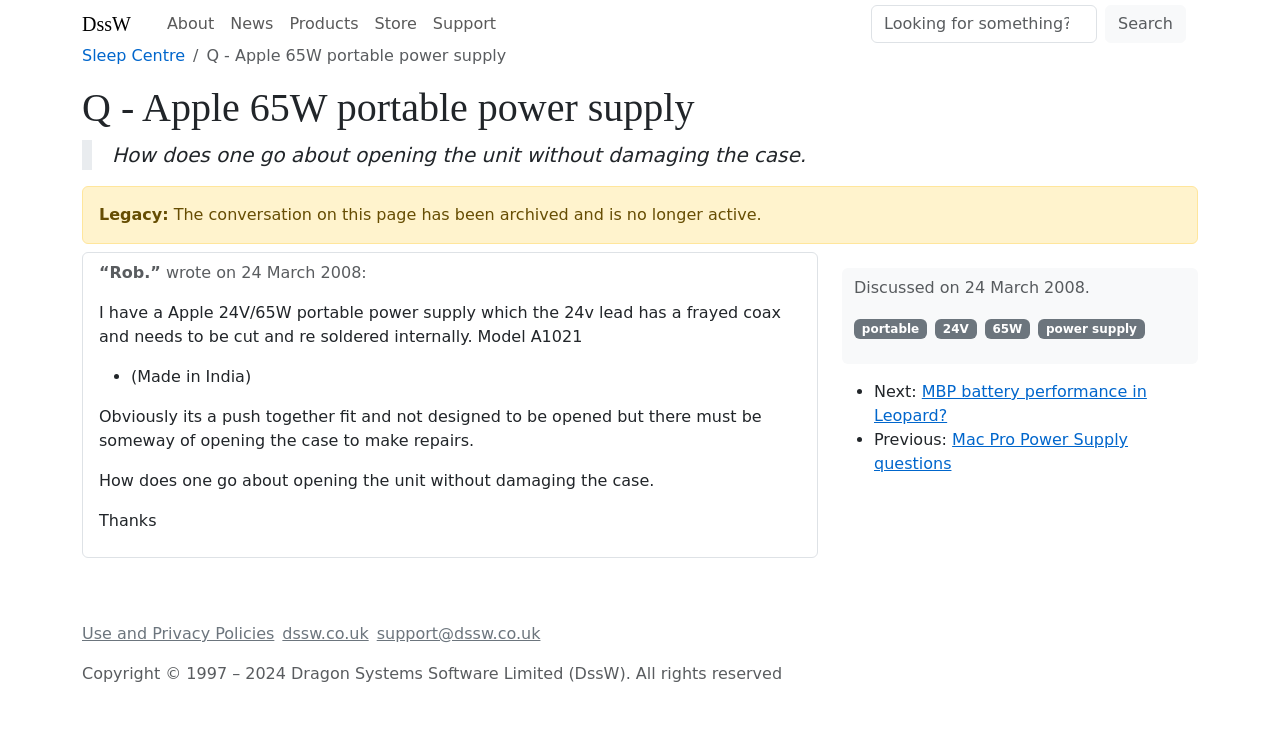Provide a comprehensive caption for the webpage.

This webpage appears to be a forum or discussion page focused on Apple's 65W portable power supply. At the top, there are six navigation links: "DssW", "About", "News", "Products", "Store", and "Support". Next to these links, there is a search bar with a "Search" button.

Below the navigation links, there is a breadcrumb navigation section with a link to "Sleep Centre". The main content of the page is divided into two sections. On the left, there is a heading that reads "Q - Apple 65W portable power supply", followed by a blockquote with a question about opening the unit without damaging the case. Below this, there is an alert box with a message indicating that the conversation on this page has been archived and is no longer active.

On the right side of the main content, there is an article section with a post from "Rob." dated 24 March 2008. The post describes a problem with a frayed coax on the 24V lead of the power supply and asks for help with repairing it. The post also mentions the model number A1021 and that it was made in India.

Below the post, there are several lines of text with questions and comments about opening the unit without damaging the case. The text also includes a "Thanks" message at the end.

To the right of the article section, there is a complementary section with some related information, including a mention of the discussion date, and some keywords like "portable", "24V", "65W", and "power supply". There are also links to previous and next discussions, titled "MBP battery performance in Leopard?" and "Mac Pro Power Supply questions", respectively.

At the bottom of the page, there are three links to "Use and Privacy Policies", "dssw.co.uk", and "support@dssw.co.uk", followed by a copyright notice.